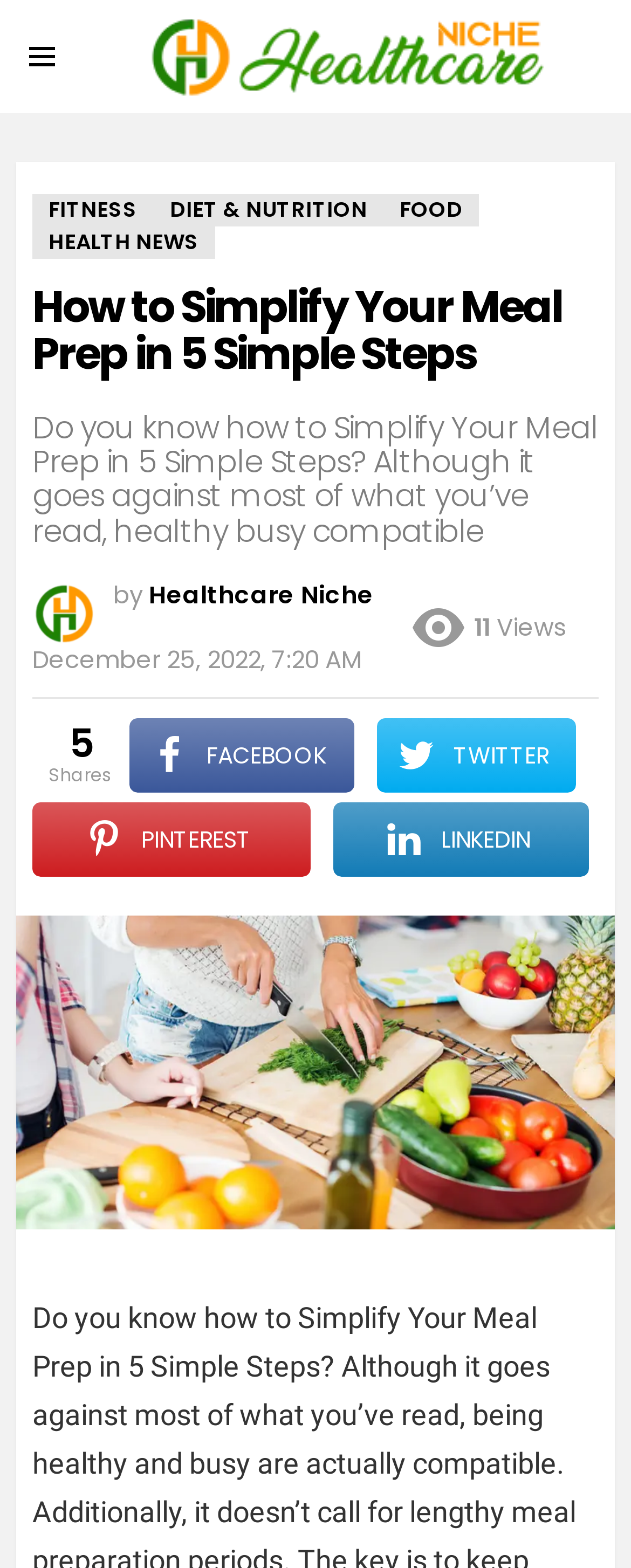Find and specify the bounding box coordinates that correspond to the clickable region for the instruction: "Read the article 'How to Simplify Your Meal Prep in 5 Simple Steps'".

[0.051, 0.182, 0.949, 0.241]